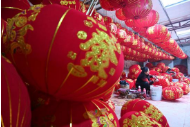Explain what is happening in the image with elaborate details.

The image showcases a vibrant scene of lantern making in Hebei, China, in preparation for the upcoming Chinese New Year. The foreground features beautifully crafted red lanterns adorned with intricate gold patterns, symbolizing good fortune and celebration. In the background, an artisan works diligently, surrounded by numerous lanterns, reflecting the rich cultural traditions associated with the holiday. This visual captures the essence of craftsmanship and the festive spirit that characterizes the Lunar New Year festivities, as communities gear up to celebrate this significant occasion.